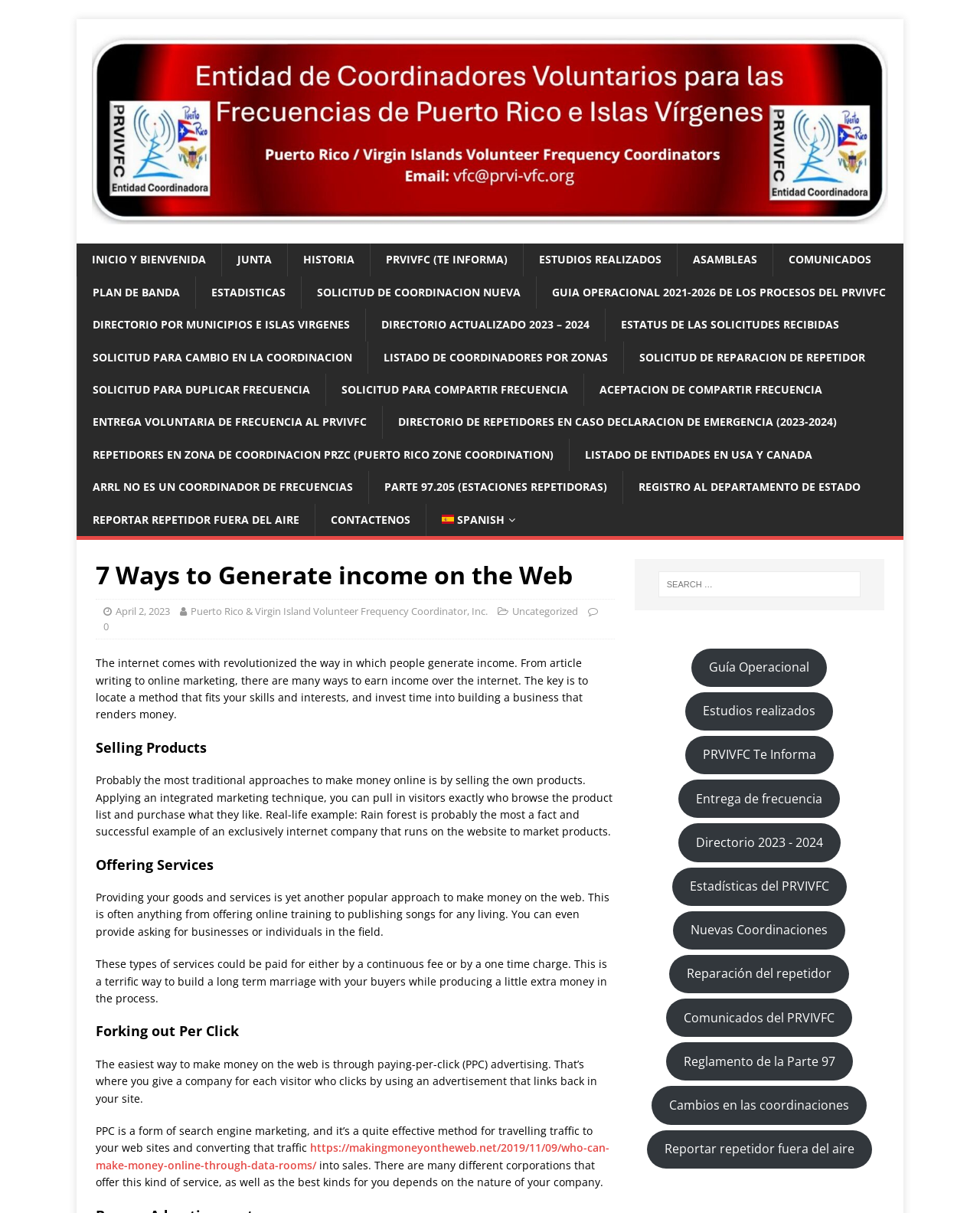What is the language of the webpage? Please answer the question using a single word or phrase based on the image.

English and Spanish